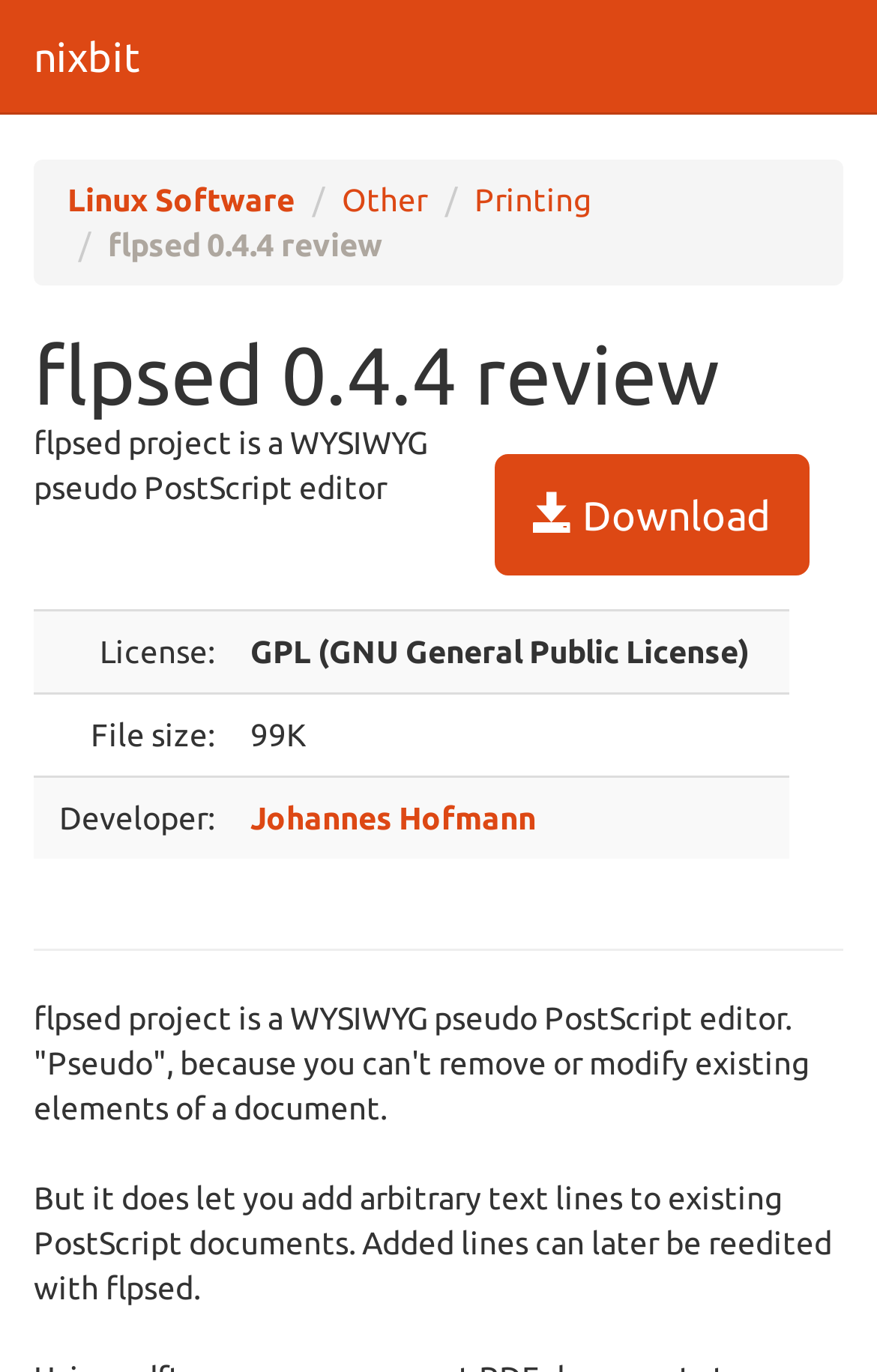Provide a one-word or brief phrase answer to the question:
What is the rating of flpsed 0.4.4 from rbytes.net?

0 stars